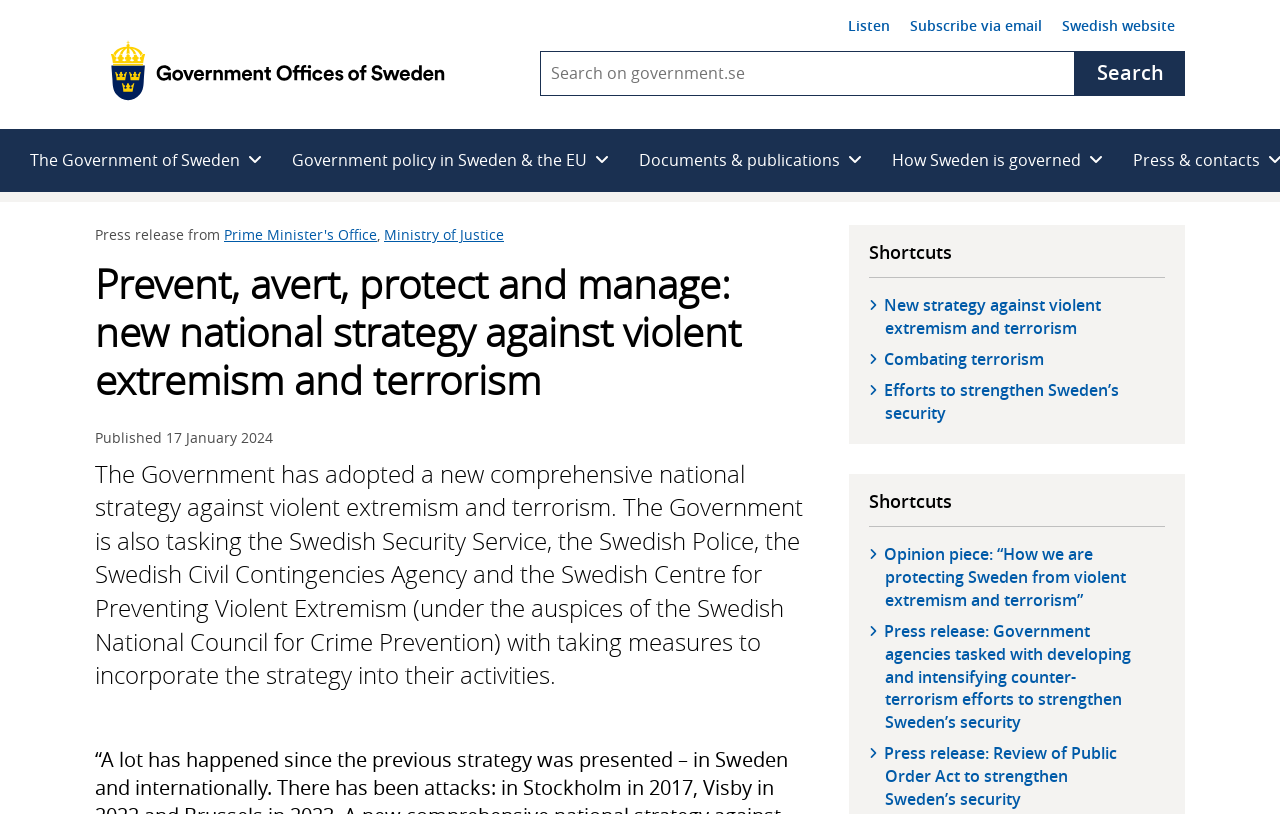Bounding box coordinates are given in the format (top-left x, top-left y, bottom-right x, bottom-right y). All values should be floating point numbers between 0 and 1. Provide the bounding box coordinate for the UI element described as: Ministry of Justice

[0.3, 0.277, 0.394, 0.3]